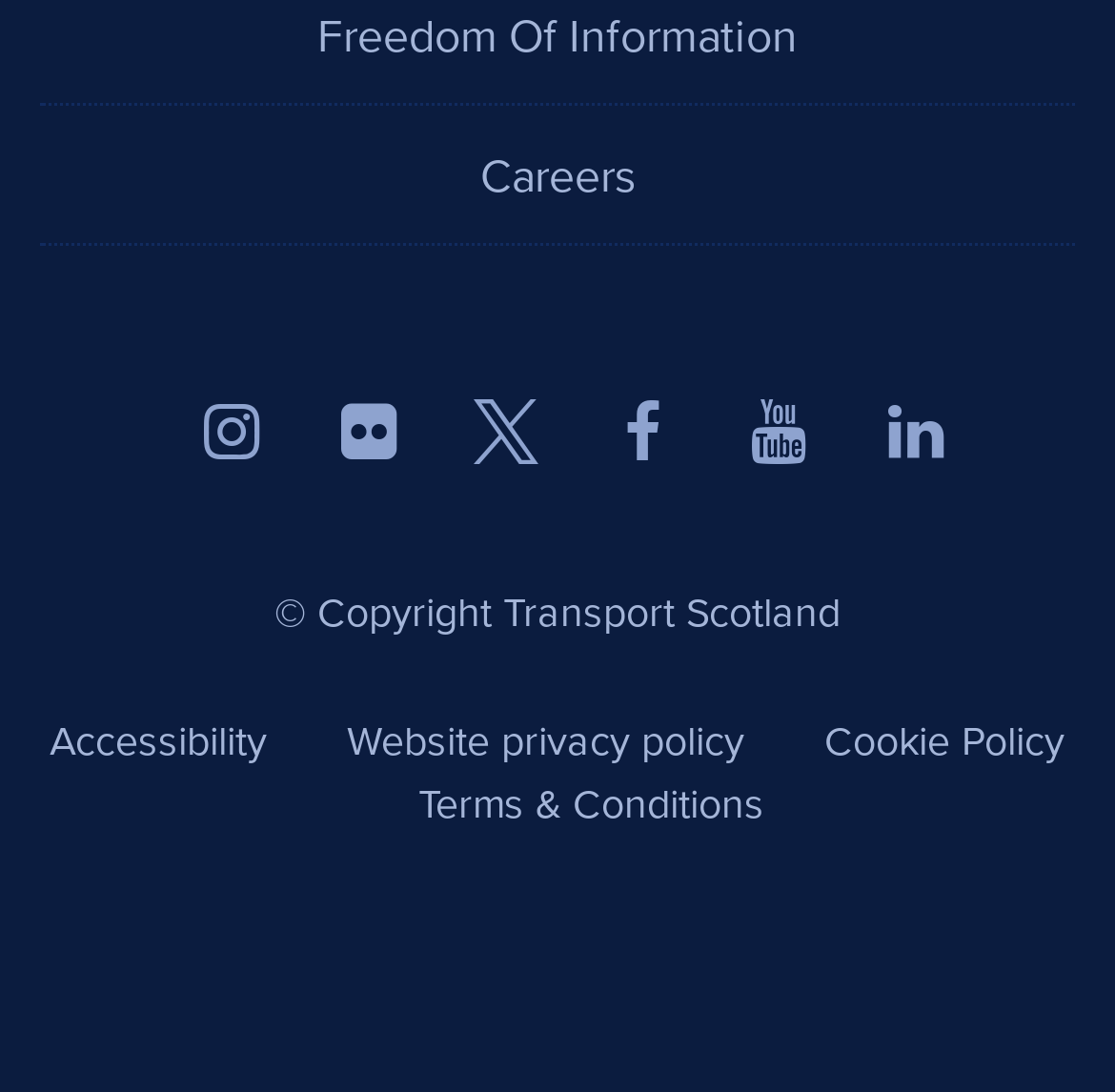Determine the bounding box coordinates for the area that should be clicked to carry out the following instruction: "View Terms & Conditions".

[0.376, 0.716, 0.686, 0.756]